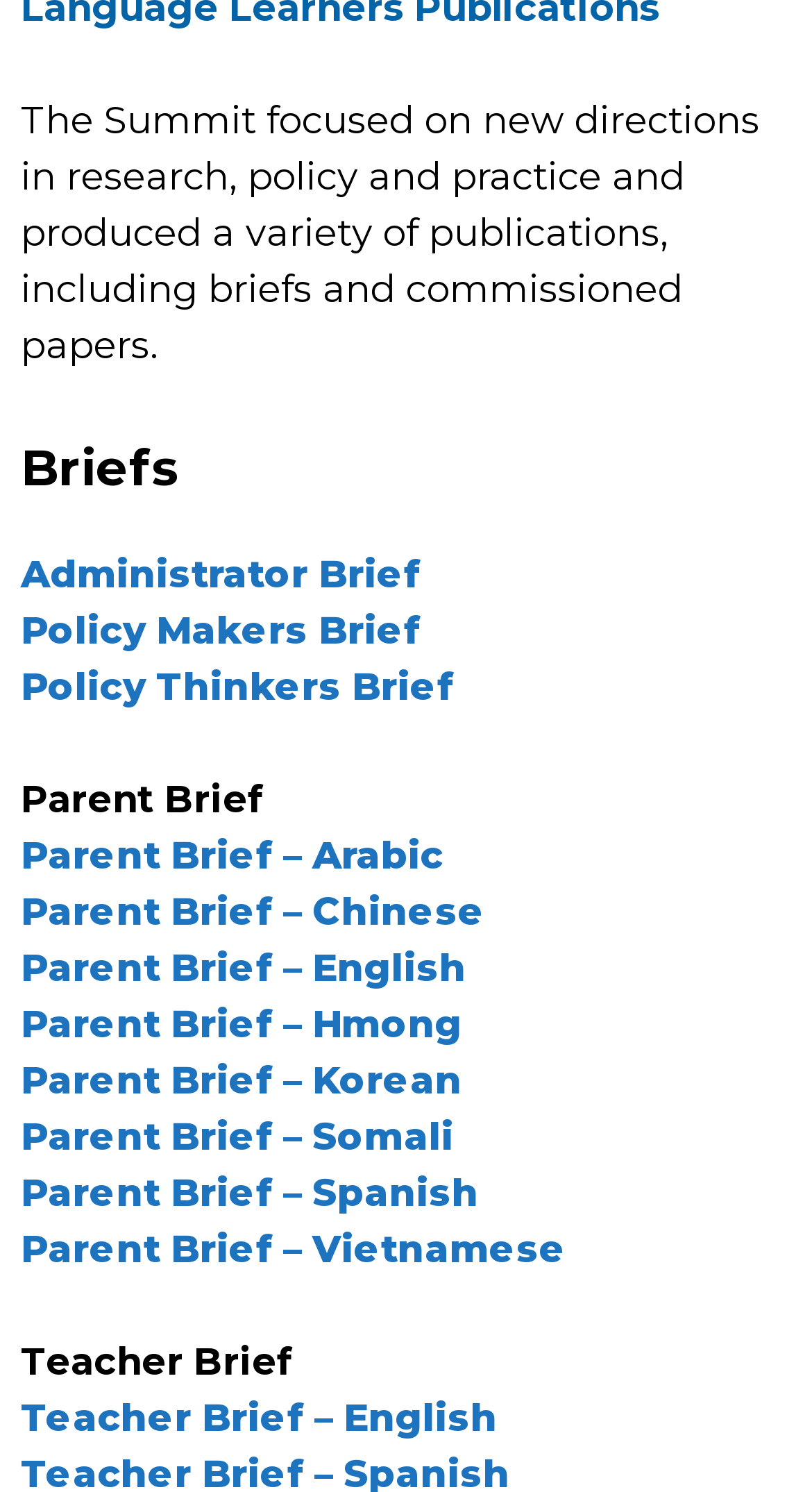Determine the bounding box coordinates of the UI element described below. Use the format (top-left x, top-left y, bottom-right x, bottom-right y) with floating point numbers between 0 and 1: Teacher Brief – English

[0.026, 0.935, 0.613, 0.966]